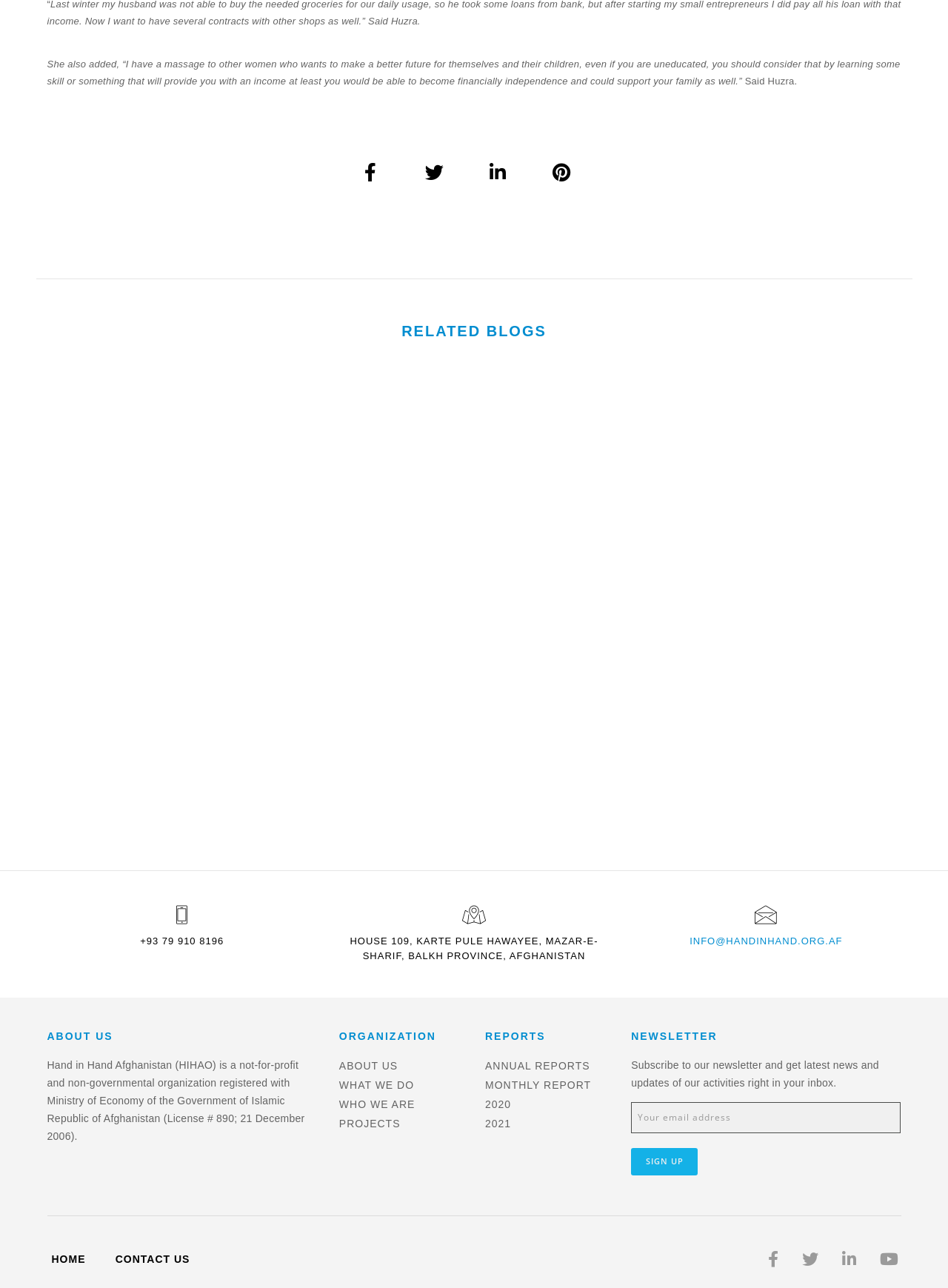Please identify the bounding box coordinates of the area that needs to be clicked to fulfill the following instruction: "Click the ABOUT US link."

[0.05, 0.8, 0.334, 0.808]